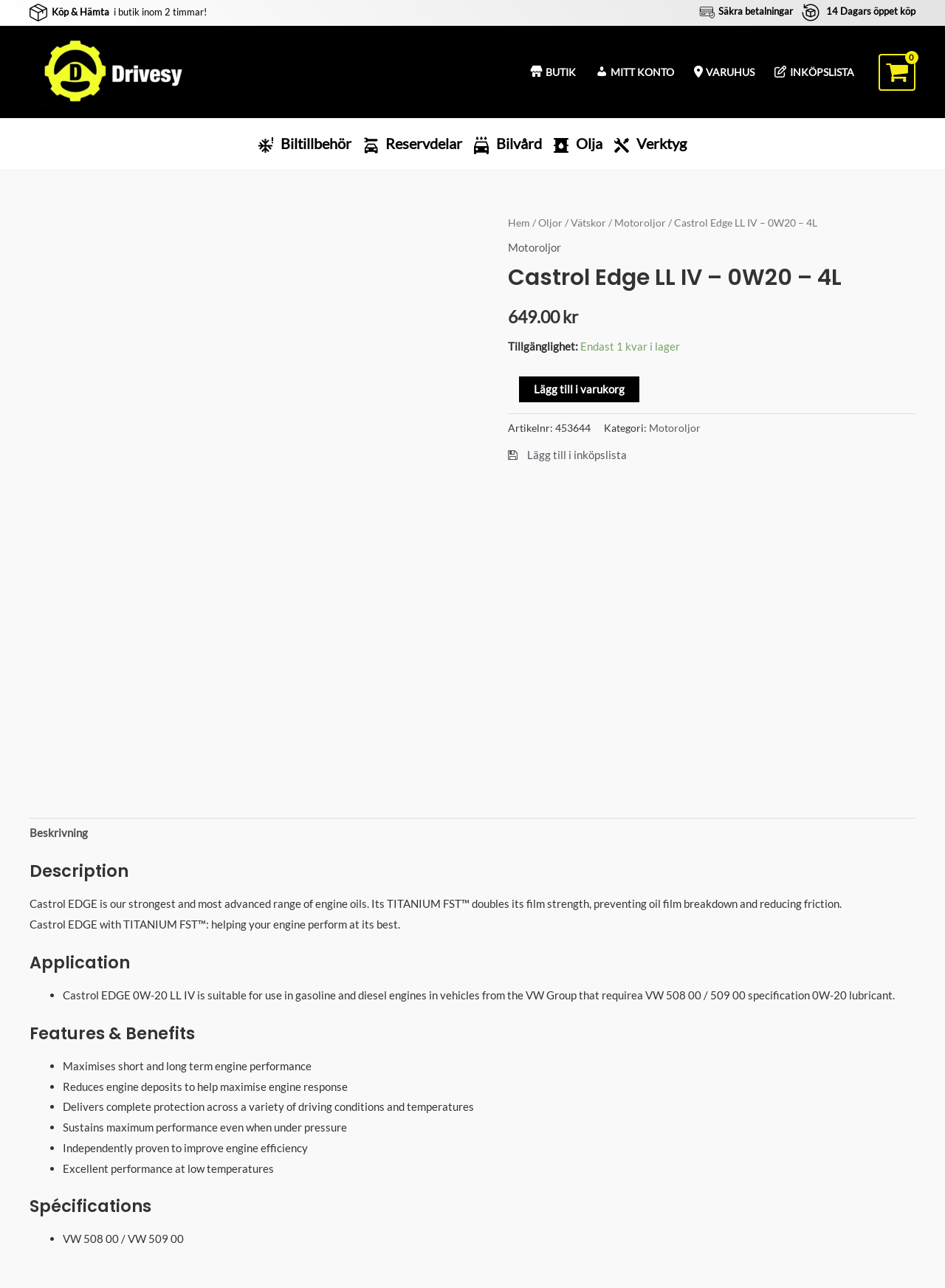Please extract the webpage's main title and generate its text content.

Castrol Edge LL IV – 0W20 – 4L